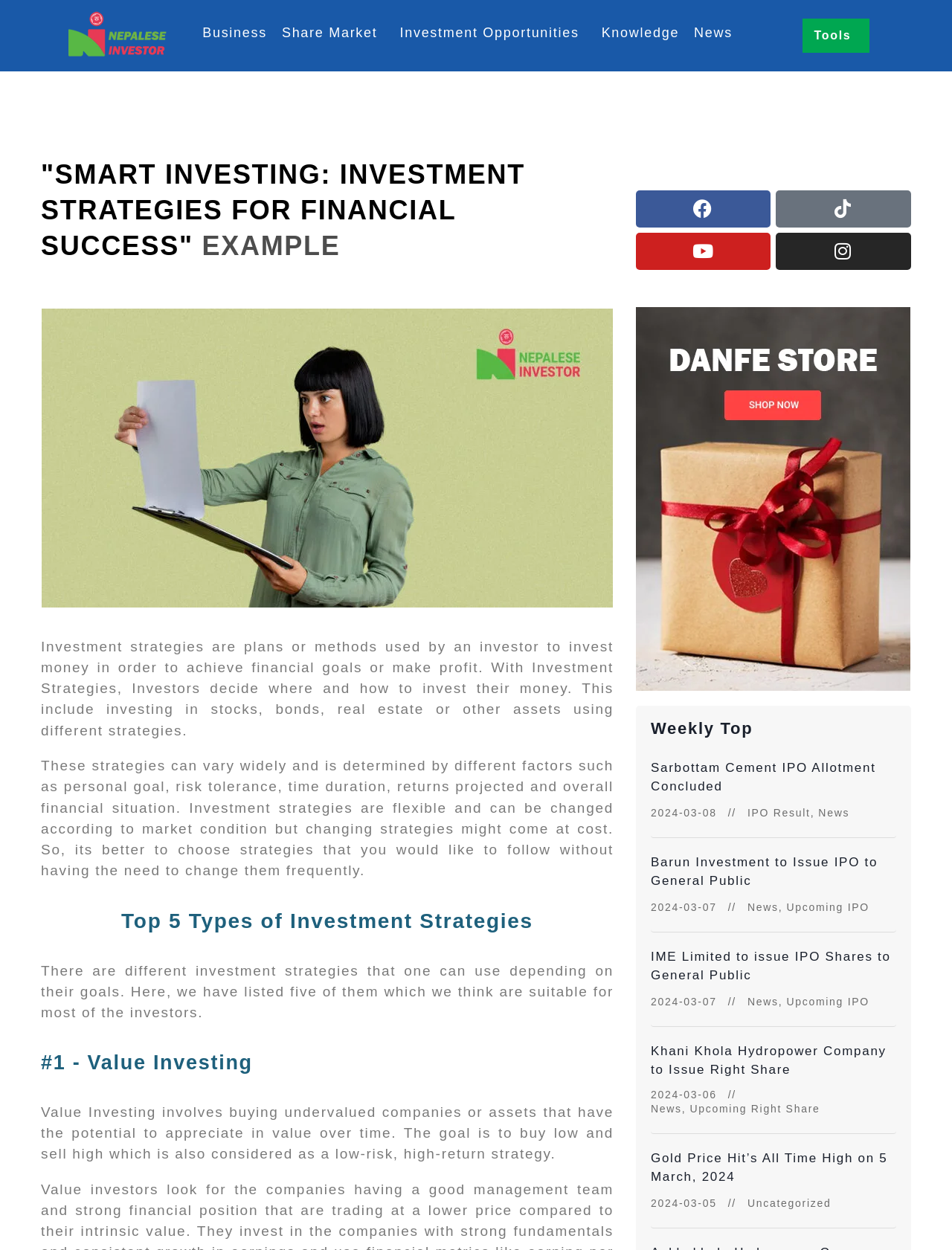Extract the text of the main heading from the webpage.

"SMART INVESTING: INVESTMENT STRATEGIES FOR FINANCIAL SUCCESS" EXAMPLE